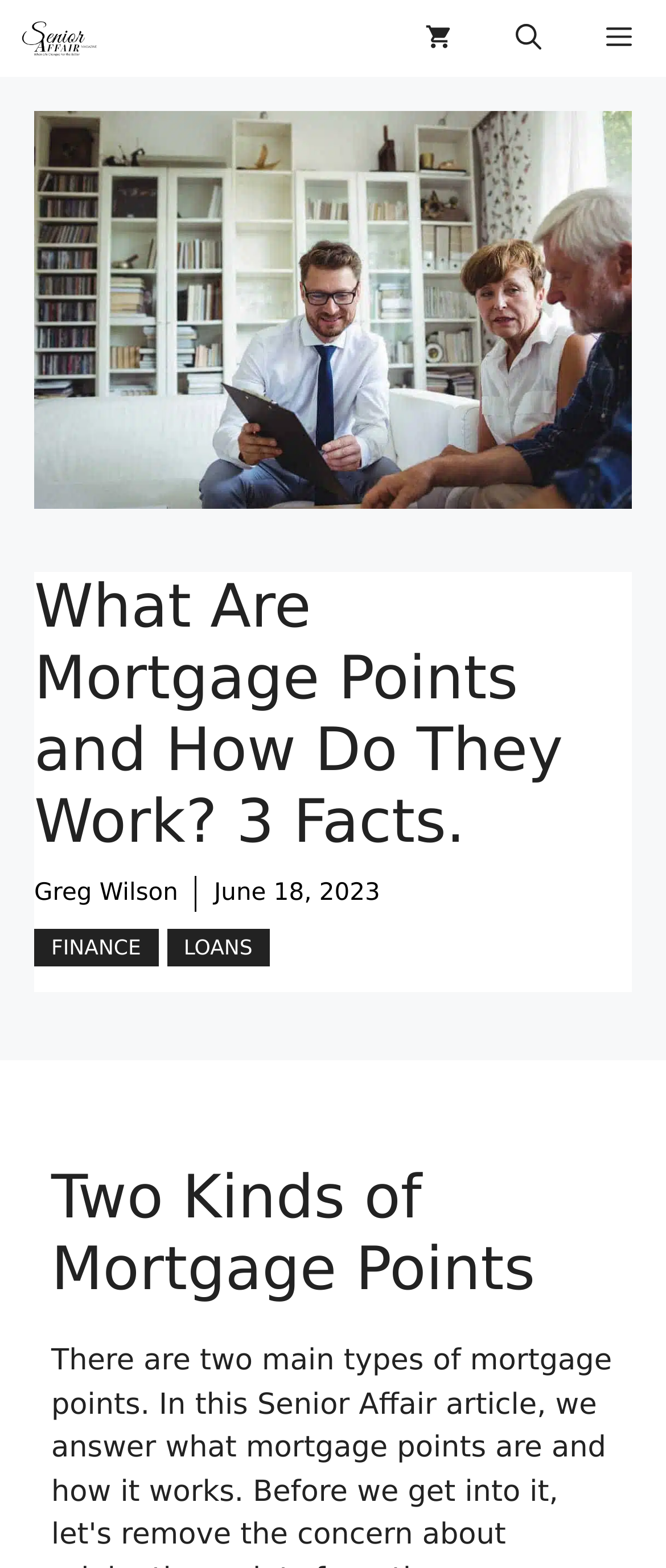Give the bounding box coordinates for the element described as: "title="Senior Affair Magazine"".

[0.026, 0.0, 0.152, 0.049]